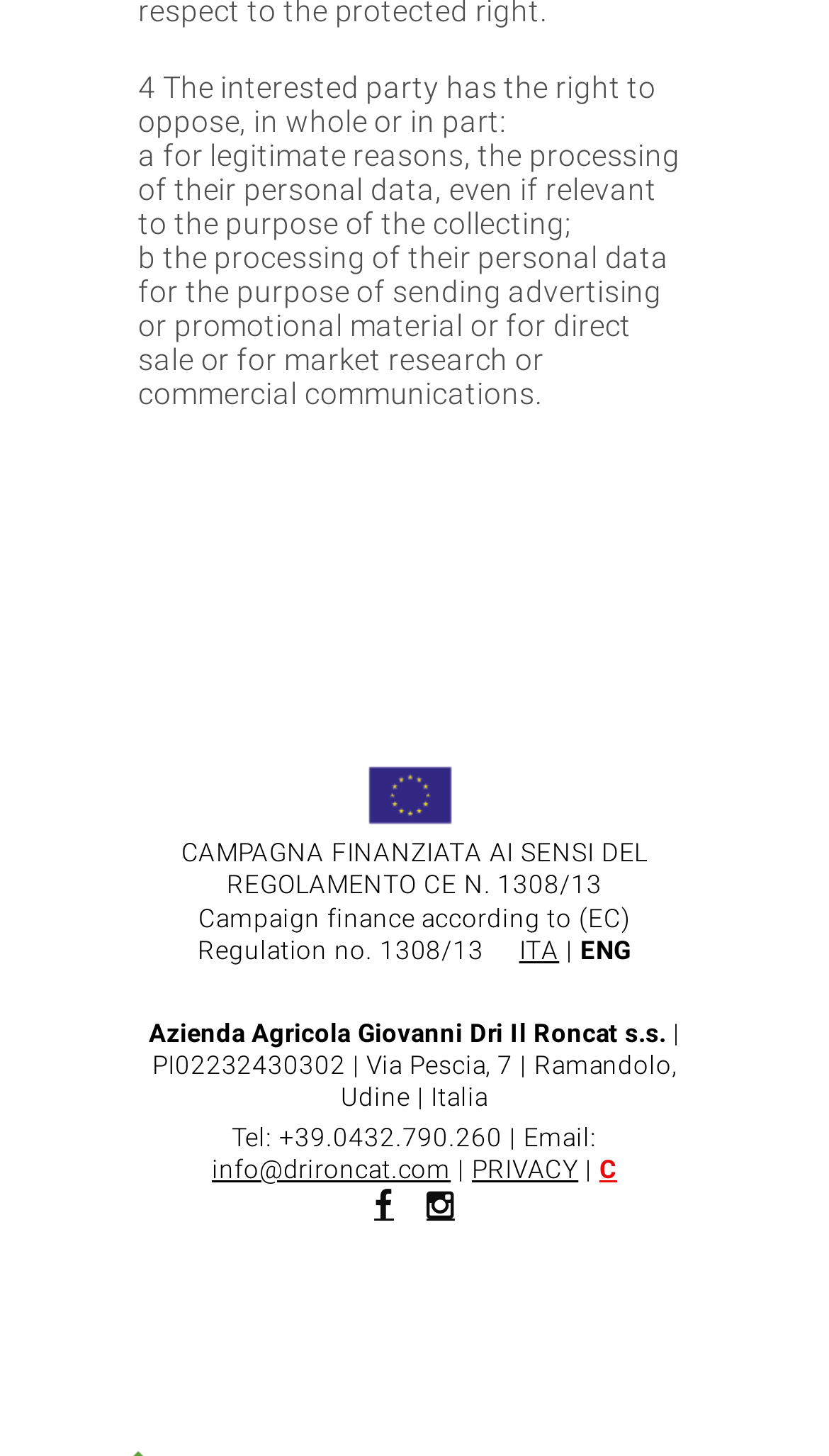What is the purpose of the campaign?
Please give a detailed and thorough answer to the question, covering all relevant points.

The purpose of the campaign can be inferred from the StaticText element with the text 'Campaign finance according to (EC) Regulation no. 1308/13' which is located at the bottom of the page, indicating that the campaign is financed according to a specific European regulation.